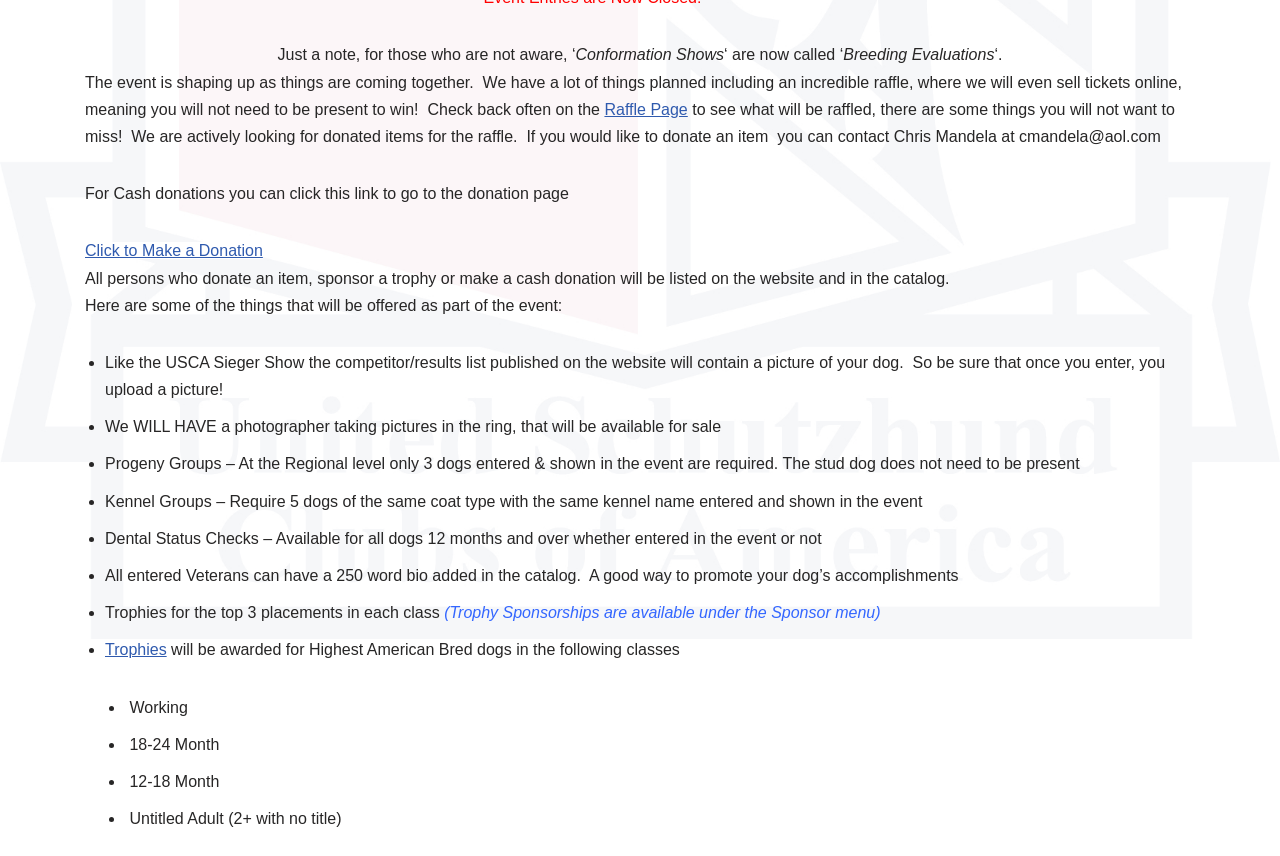Given the element description: "Raffle Page", predict the bounding box coordinates of this UI element. The coordinates must be four float numbers between 0 and 1, given as [left, top, right, bottom].

[0.472, 0.118, 0.537, 0.138]